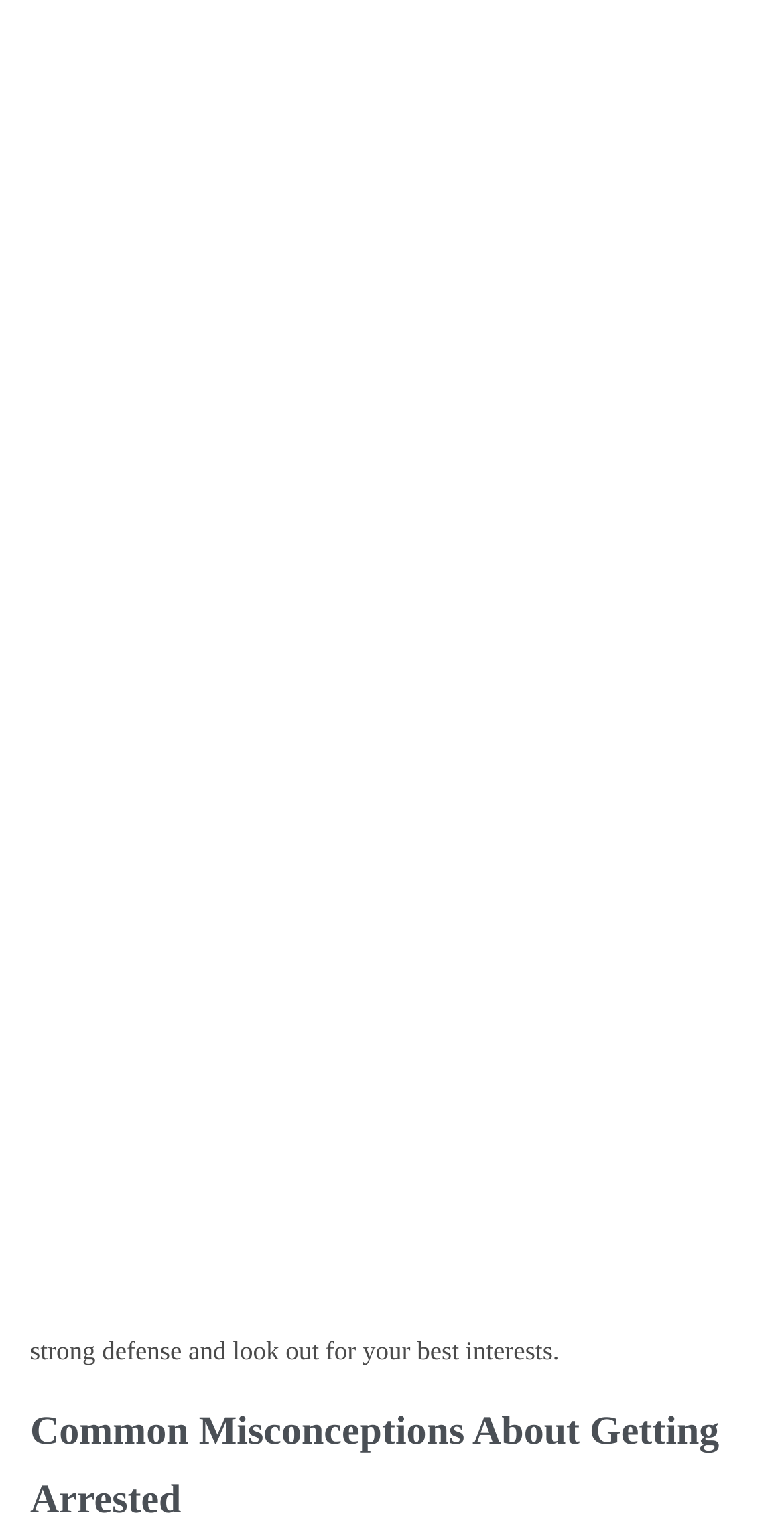Generate the title text from the webpage.

MD Criminal Offenses Attorney